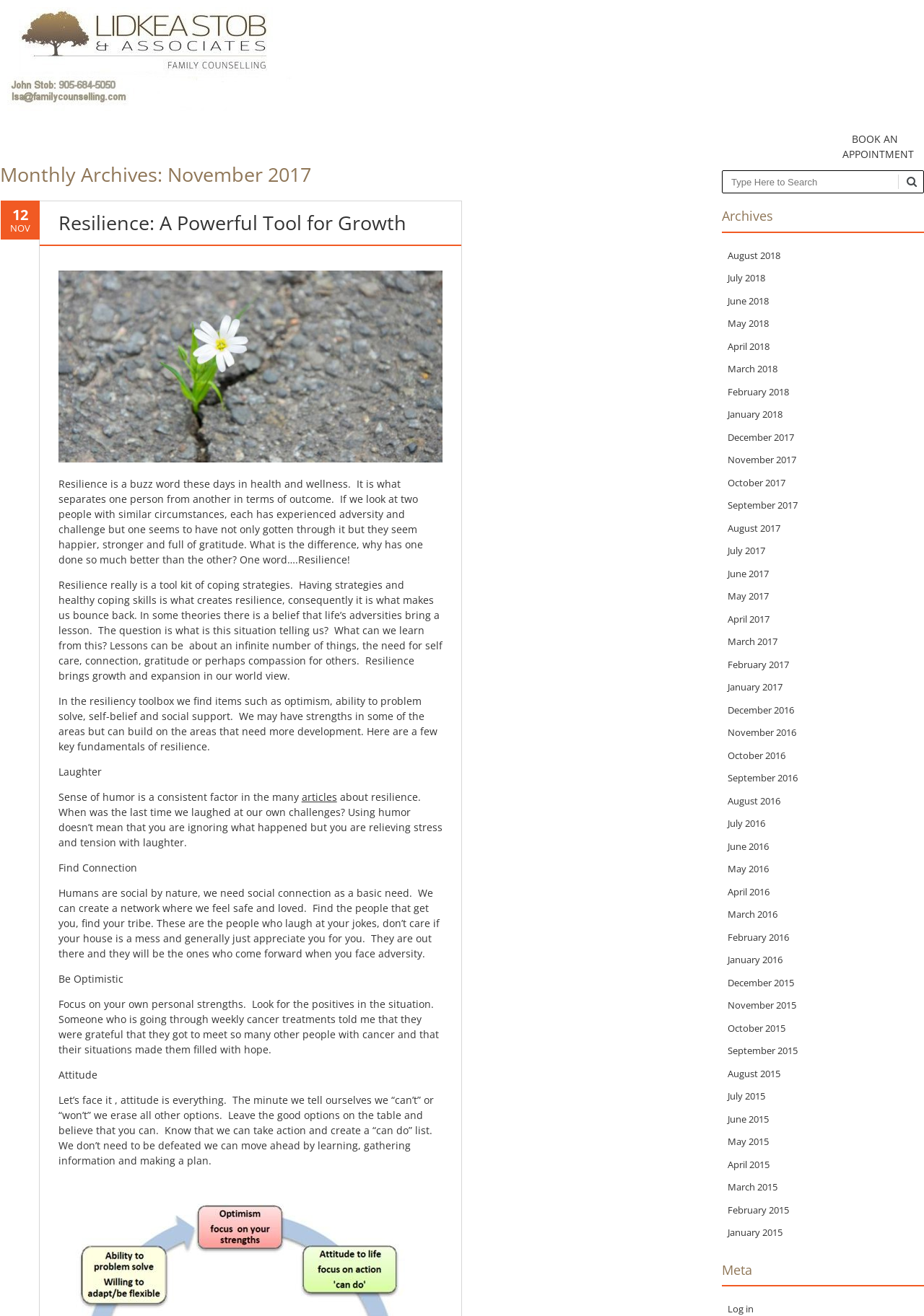Locate the bounding box coordinates of the clickable area needed to fulfill the instruction: "Read the article 'Resilience: A Powerful Tool for Growth'".

[0.063, 0.159, 0.44, 0.179]